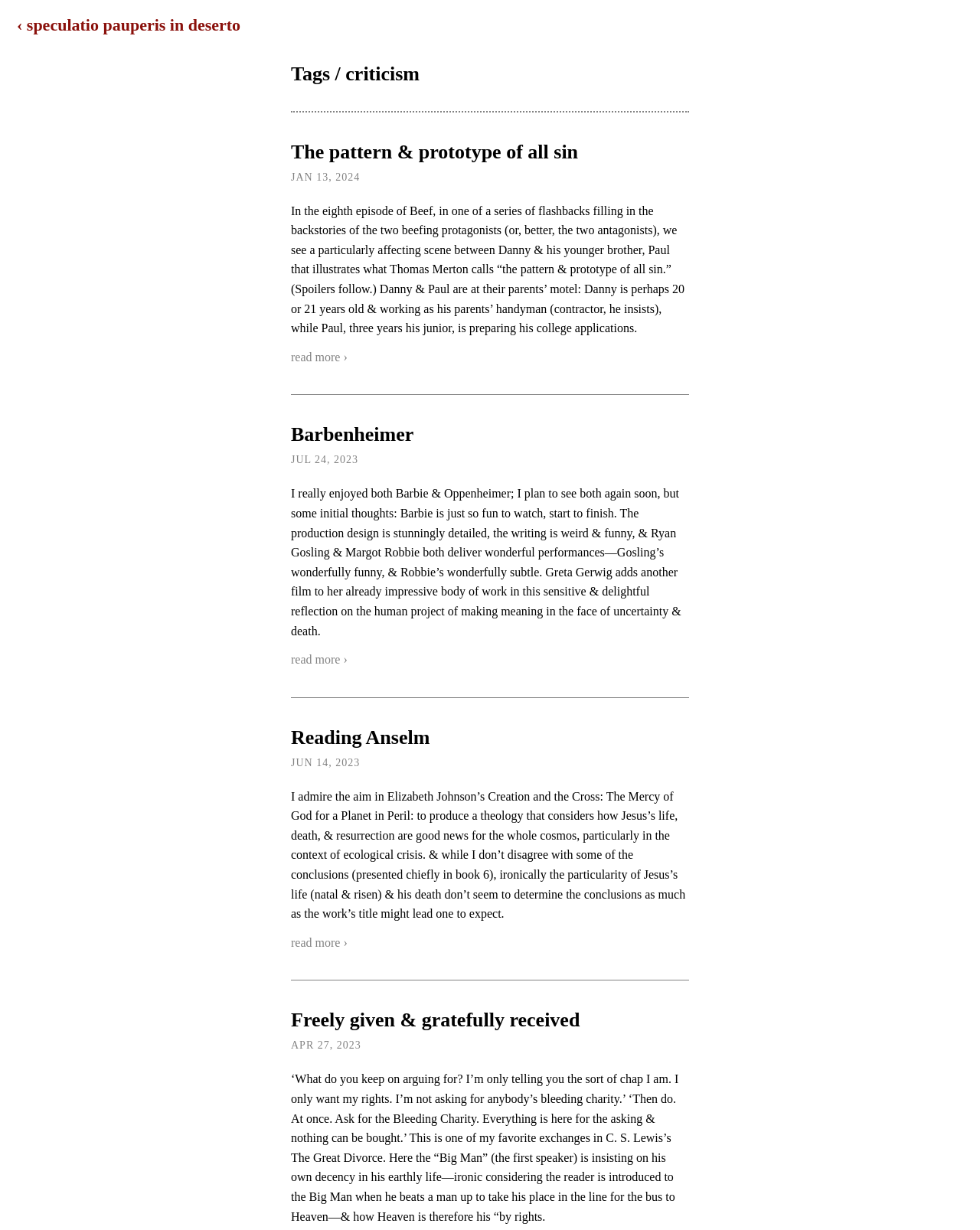Identify the bounding box coordinates of the element that should be clicked to fulfill this task: "click the link to read more about The pattern & prototype of all sin". The coordinates should be provided as four float numbers between 0 and 1, i.e., [left, top, right, bottom].

[0.297, 0.285, 0.354, 0.295]